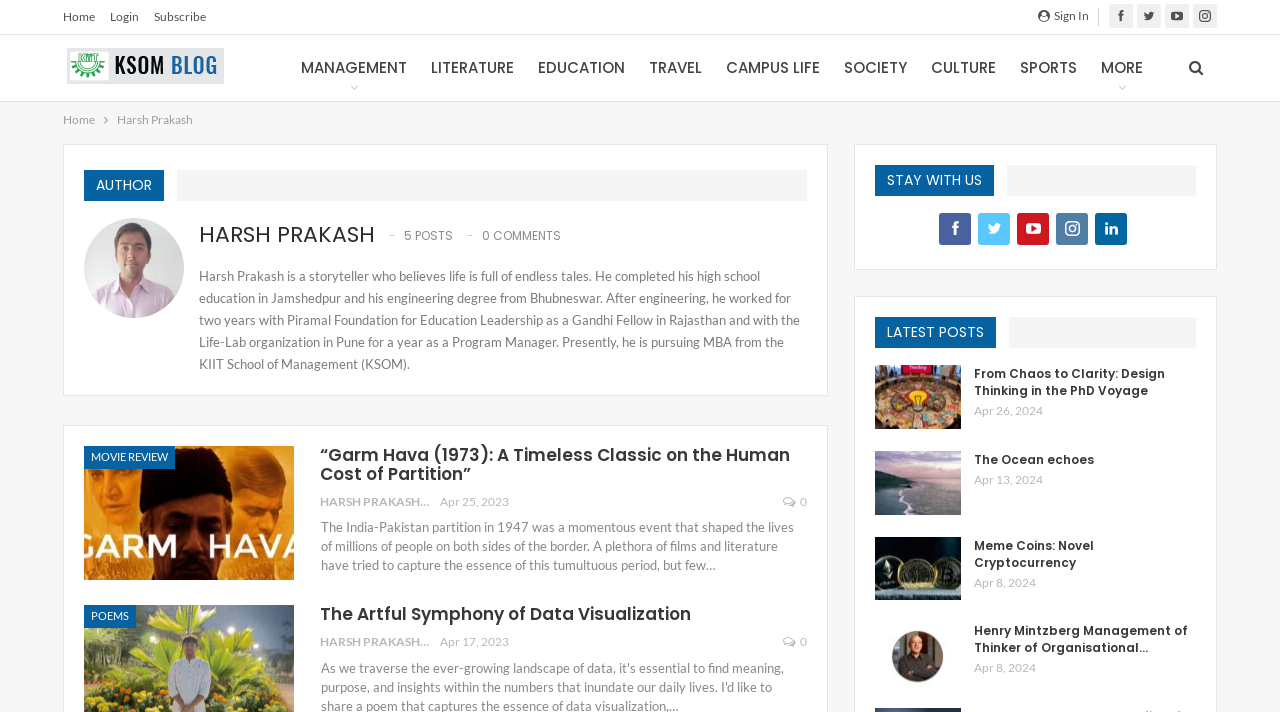Bounding box coordinates are specified in the format (top-left x, top-left y, bottom-right x, bottom-right y). All values are floating point numbers bounded between 0 and 1. Please provide the bounding box coordinate of the region this sentence describes: Harsh Prakash

[0.25, 0.891, 0.344, 0.912]